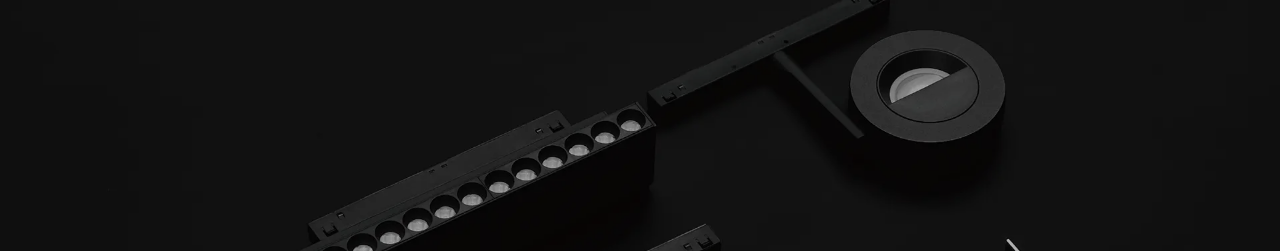What is the purpose of the dark backdrop in the image?
Using the details from the image, give an elaborate explanation to answer the question.

The caption suggests that the dark backdrop is used to 'enhance the elegance of the fixtures', implying that the dark color helps to accentuate the sophistication and modernity of the lighting design.